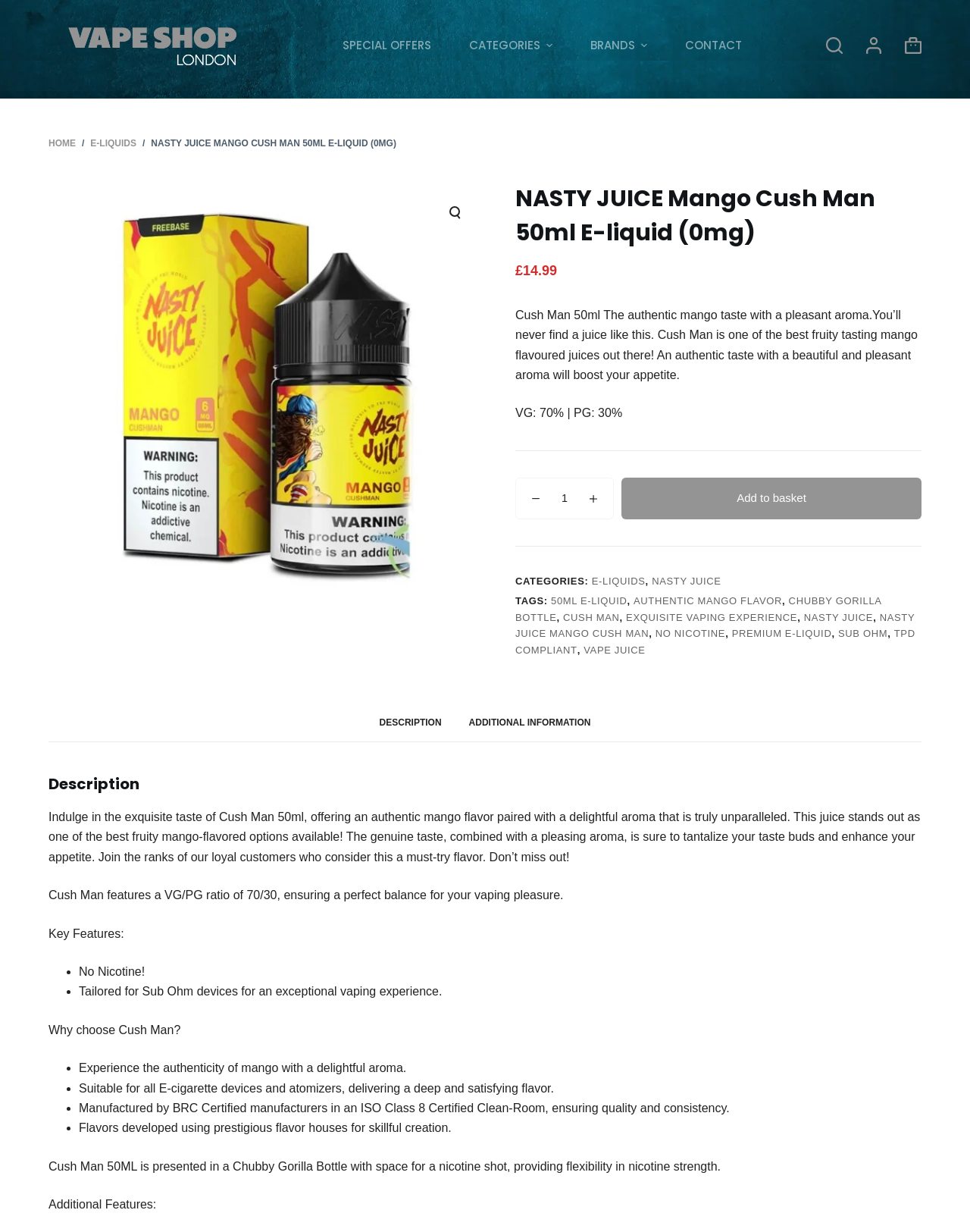Please specify the coordinates of the bounding box for the element that should be clicked to carry out this instruction: "Login to the account". The coordinates must be four float numbers between 0 and 1, formatted as [left, top, right, bottom].

[0.892, 0.03, 0.909, 0.044]